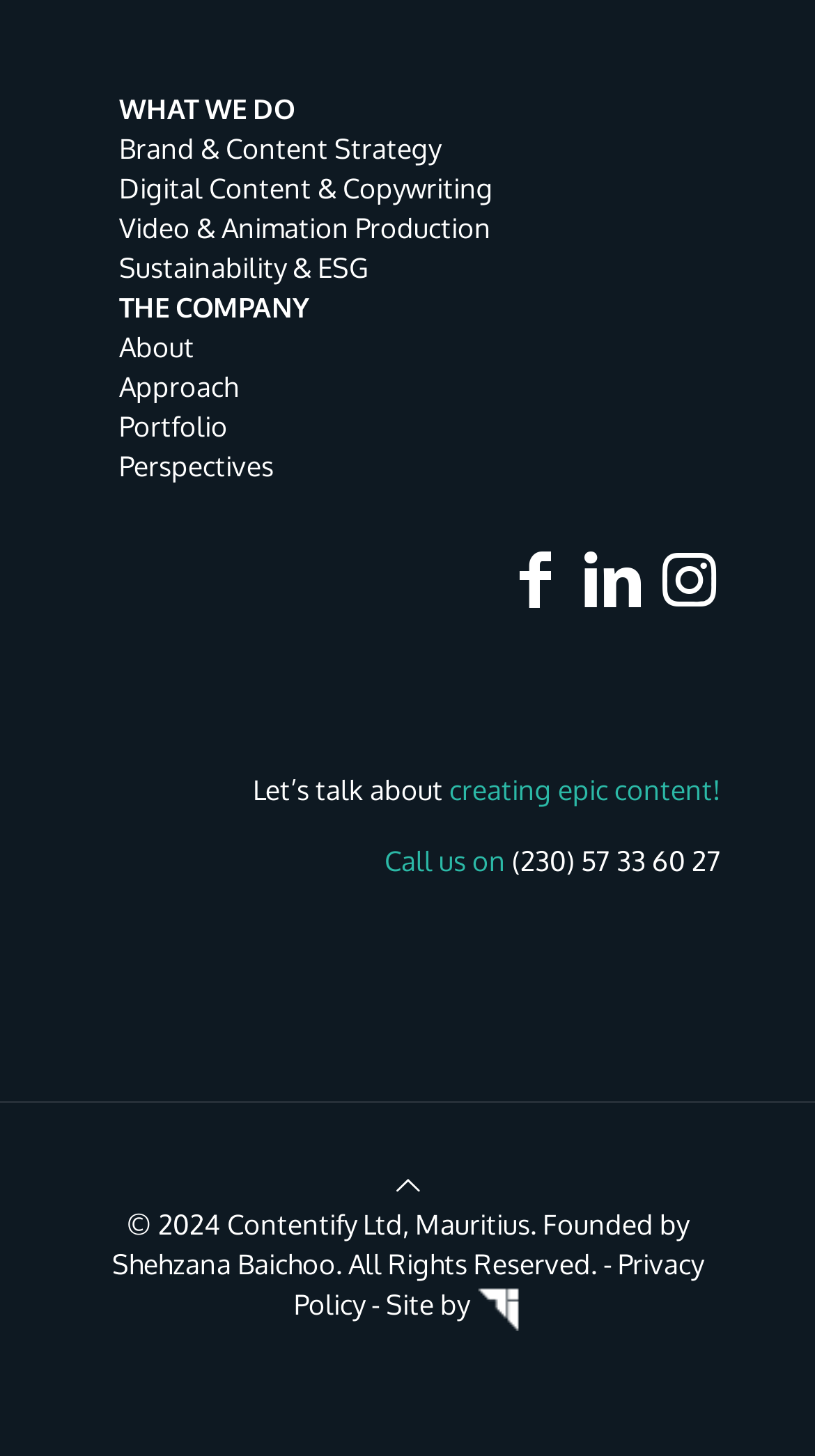Please find the bounding box coordinates of the section that needs to be clicked to achieve this instruction: "Click on Privacy Policy".

[0.36, 0.856, 0.863, 0.907]